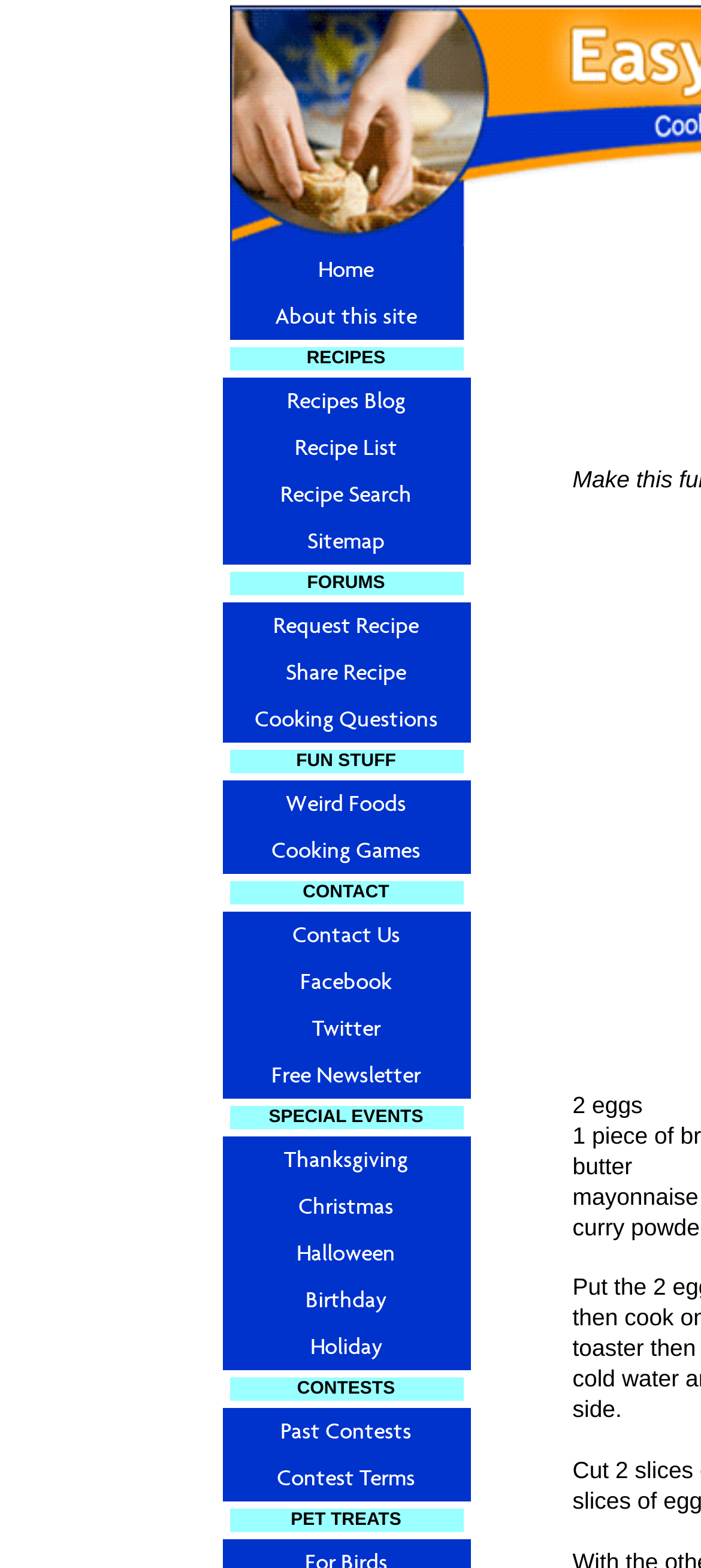Find the bounding box coordinates for the area you need to click to carry out the instruction: "go to Camelot ITLab". The coordinates should be four float numbers between 0 and 1, indicated as [left, top, right, bottom].

None